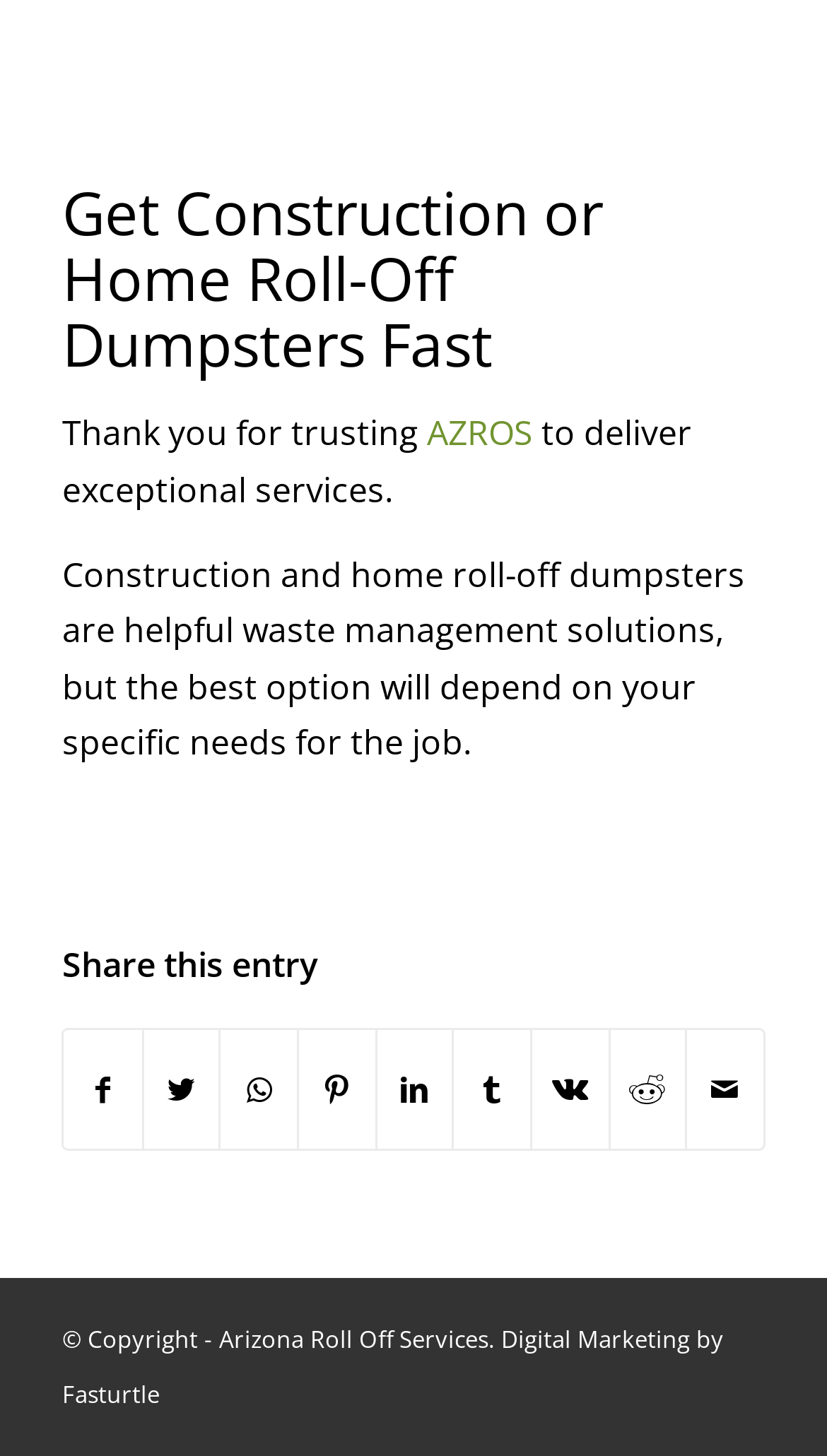Who is responsible for the digital marketing?
Offer a detailed and exhaustive answer to the question.

I found the information in the footer section, where it says 'Digital Marketing by Fasturtle'.